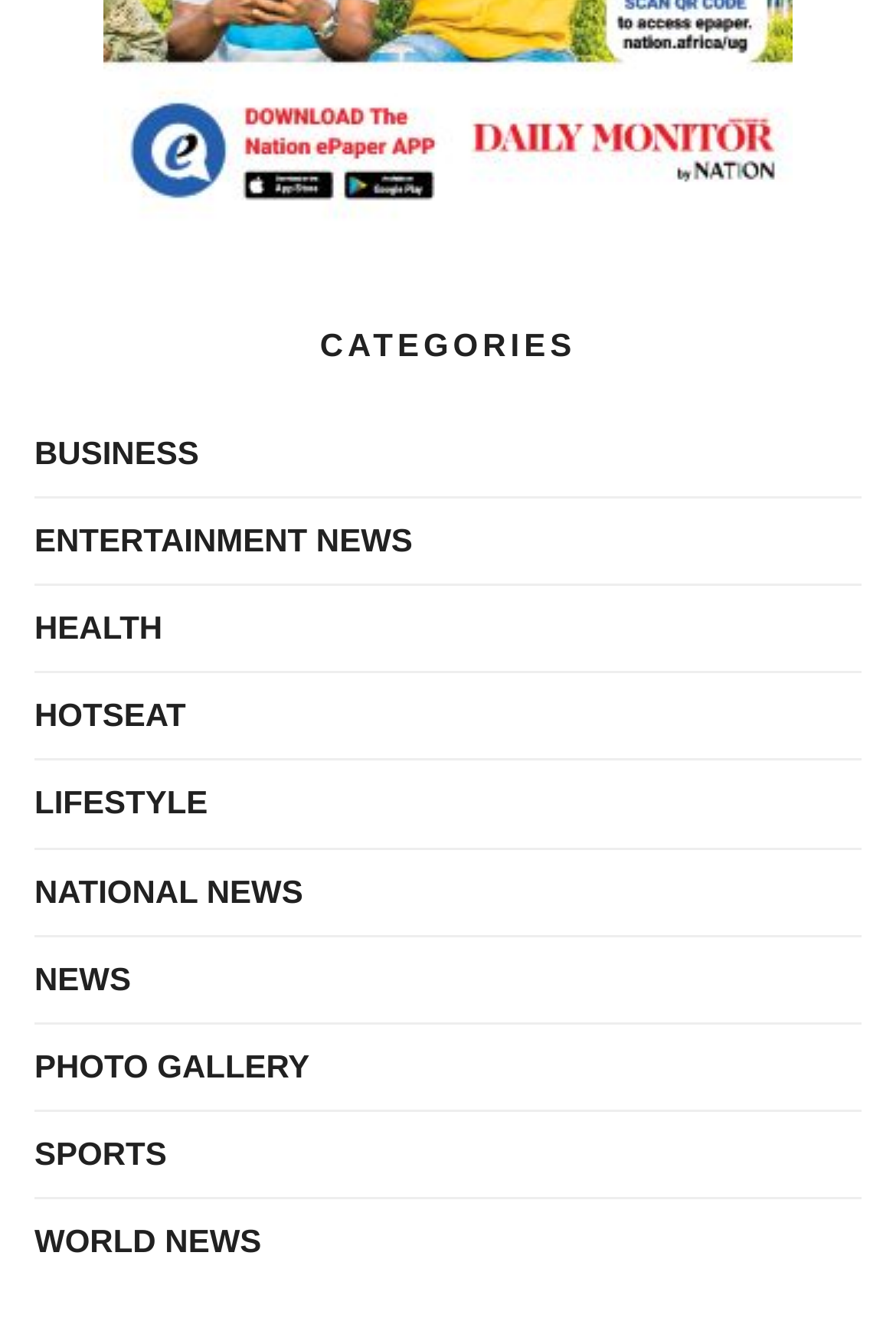Can you look at the image and give a comprehensive answer to the question:
How many categories start with the letter 'N'?

I examined the links under the 'CATEGORIES' heading and found two categories that start with the letter 'N', namely 'NATIONAL NEWS' and 'NEWS'.